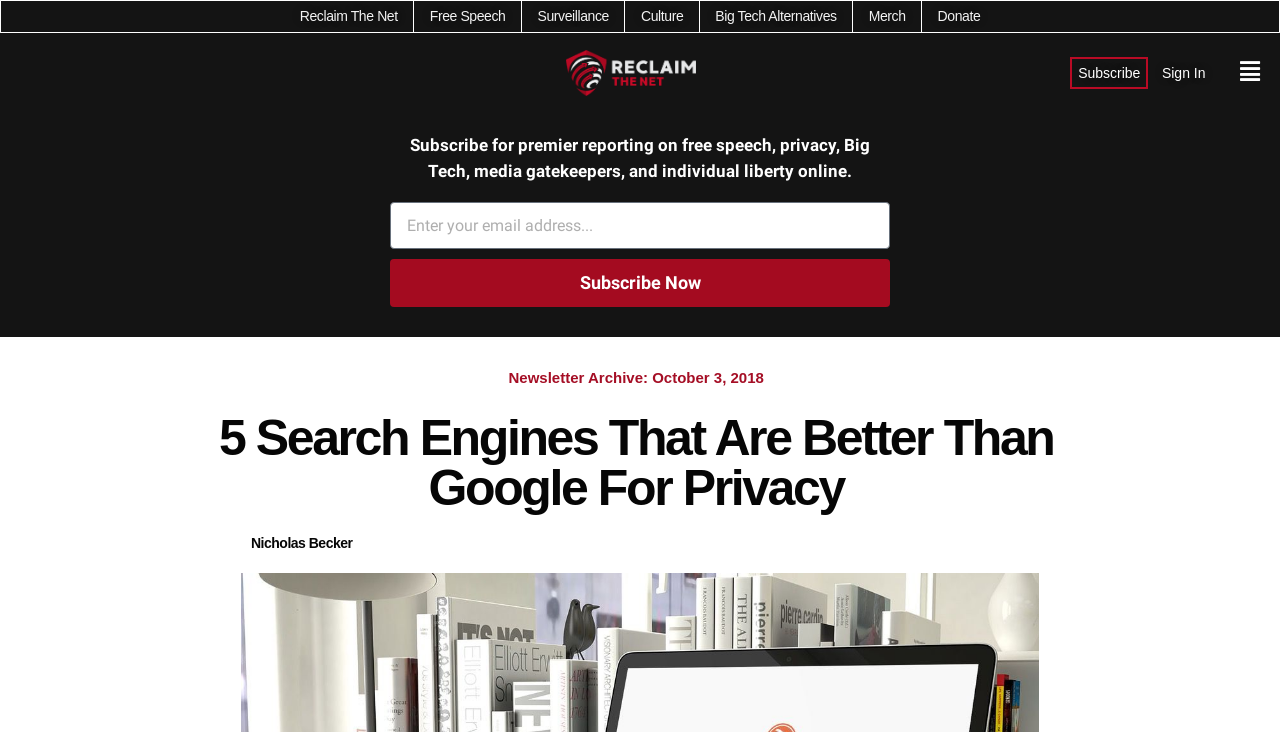Find the bounding box coordinates of the clickable area that will achieve the following instruction: "Click on the 'Subscribe Now' button".

[0.305, 0.354, 0.695, 0.42]